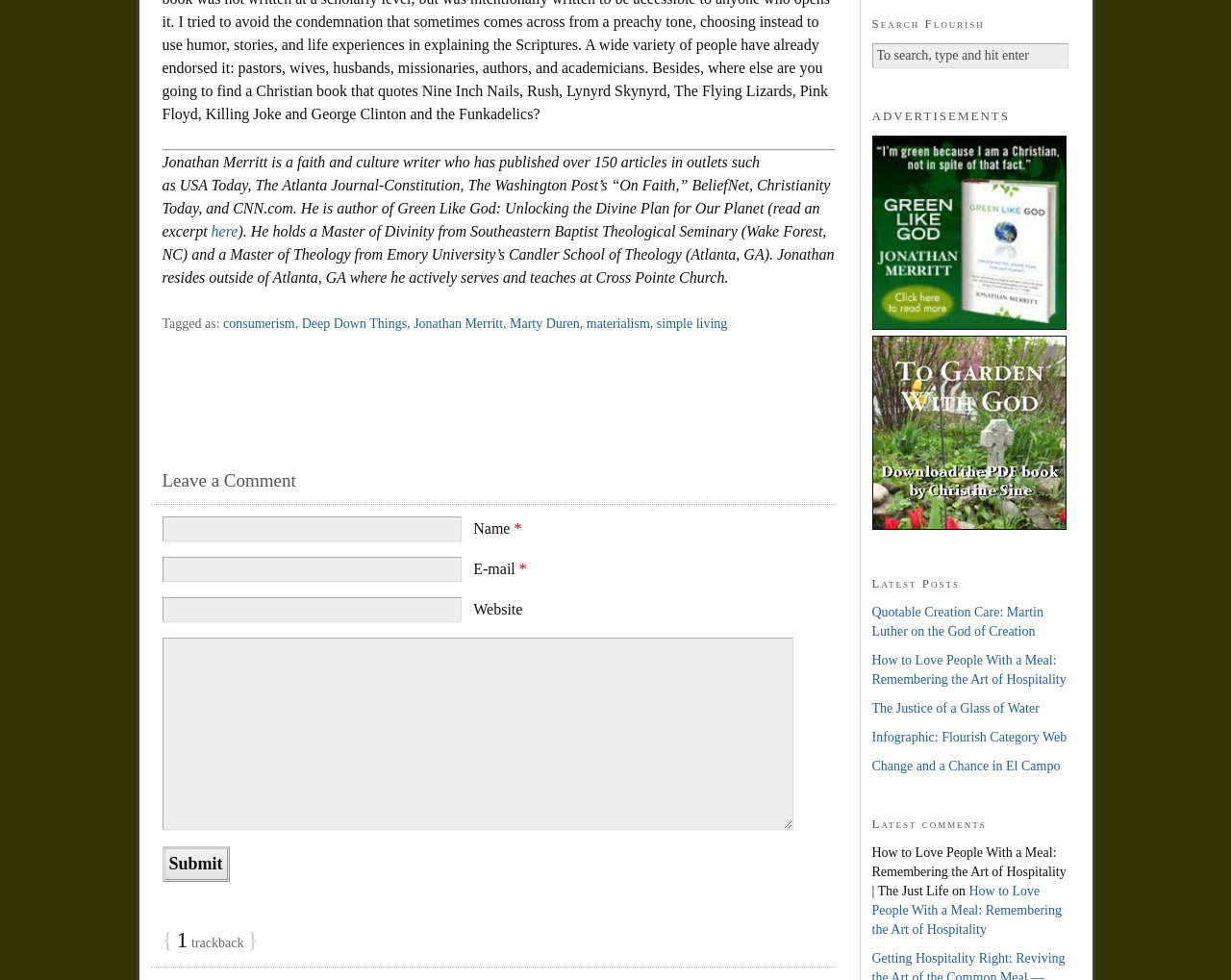Please predict the bounding box coordinates (top-left x, top-left y, bottom-right x, bottom-right y) for the UI element in the screenshot that fits the description: consumerism

[0.181, 0.323, 0.24, 0.338]